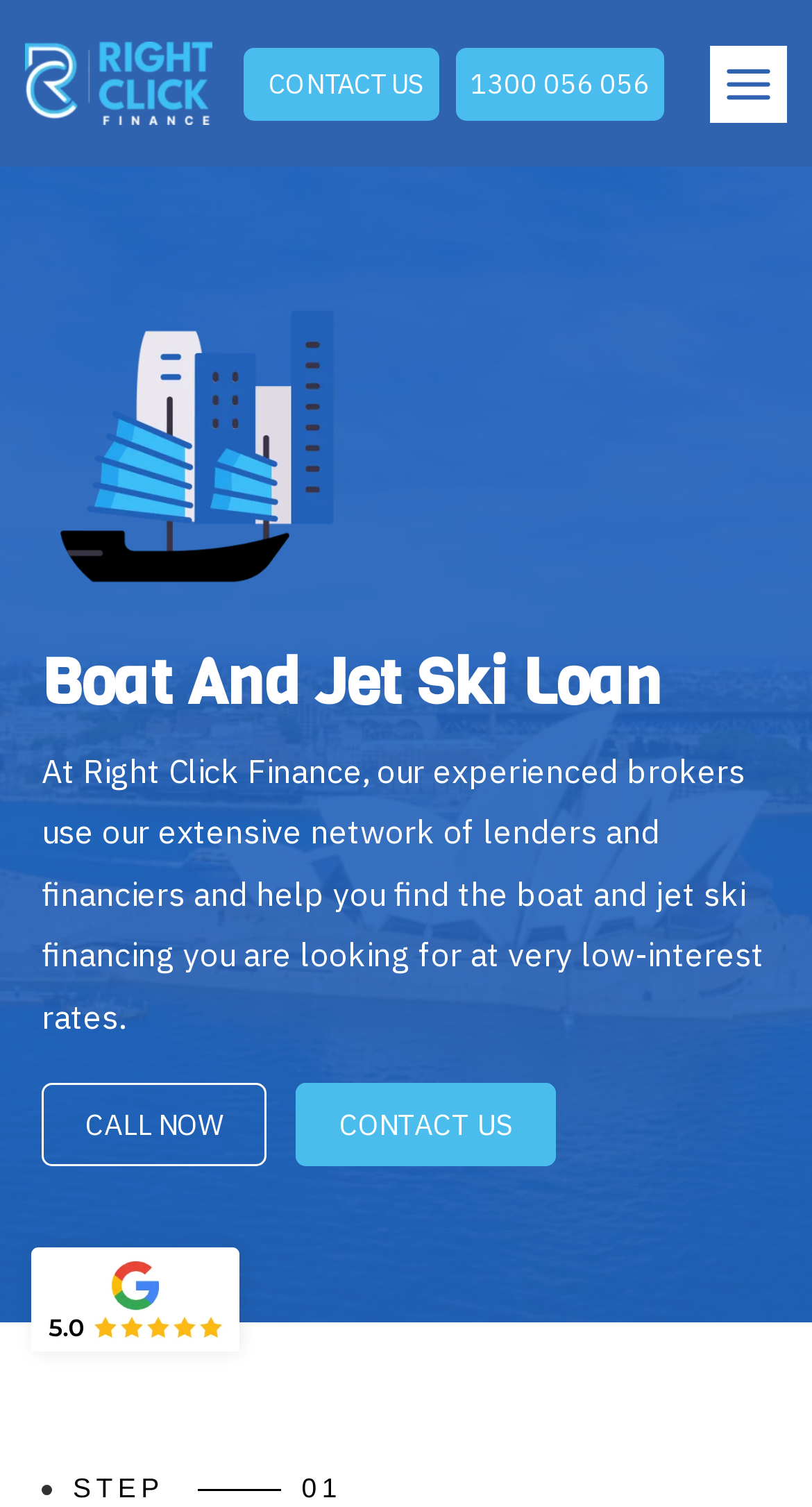What is the company name of the website?
Using the information from the image, give a concise answer in one word or a short phrase.

Right Click Finance